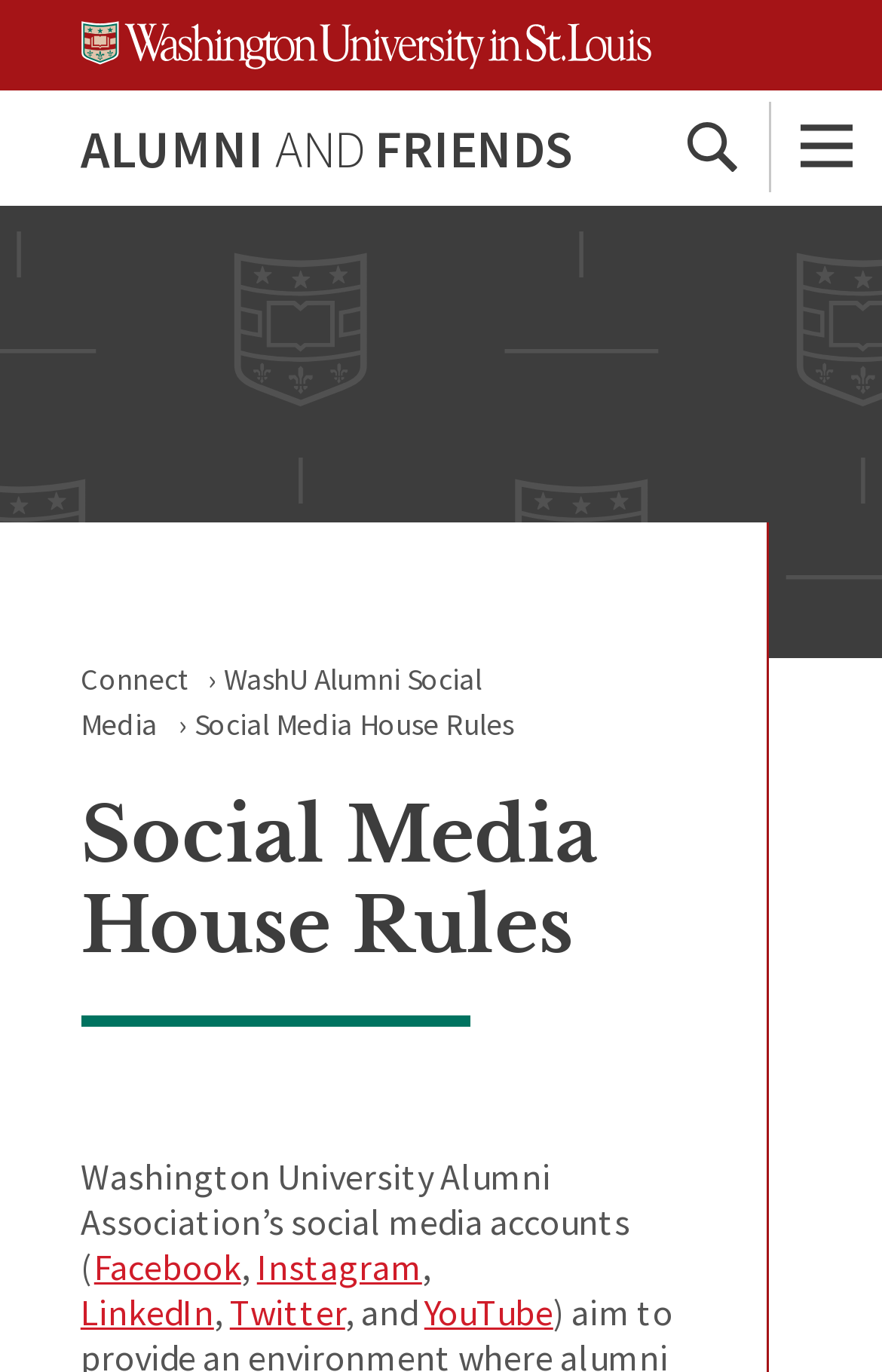Respond concisely with one word or phrase to the following query:
What is the name of the section above the social media links?

Social Media House Rules